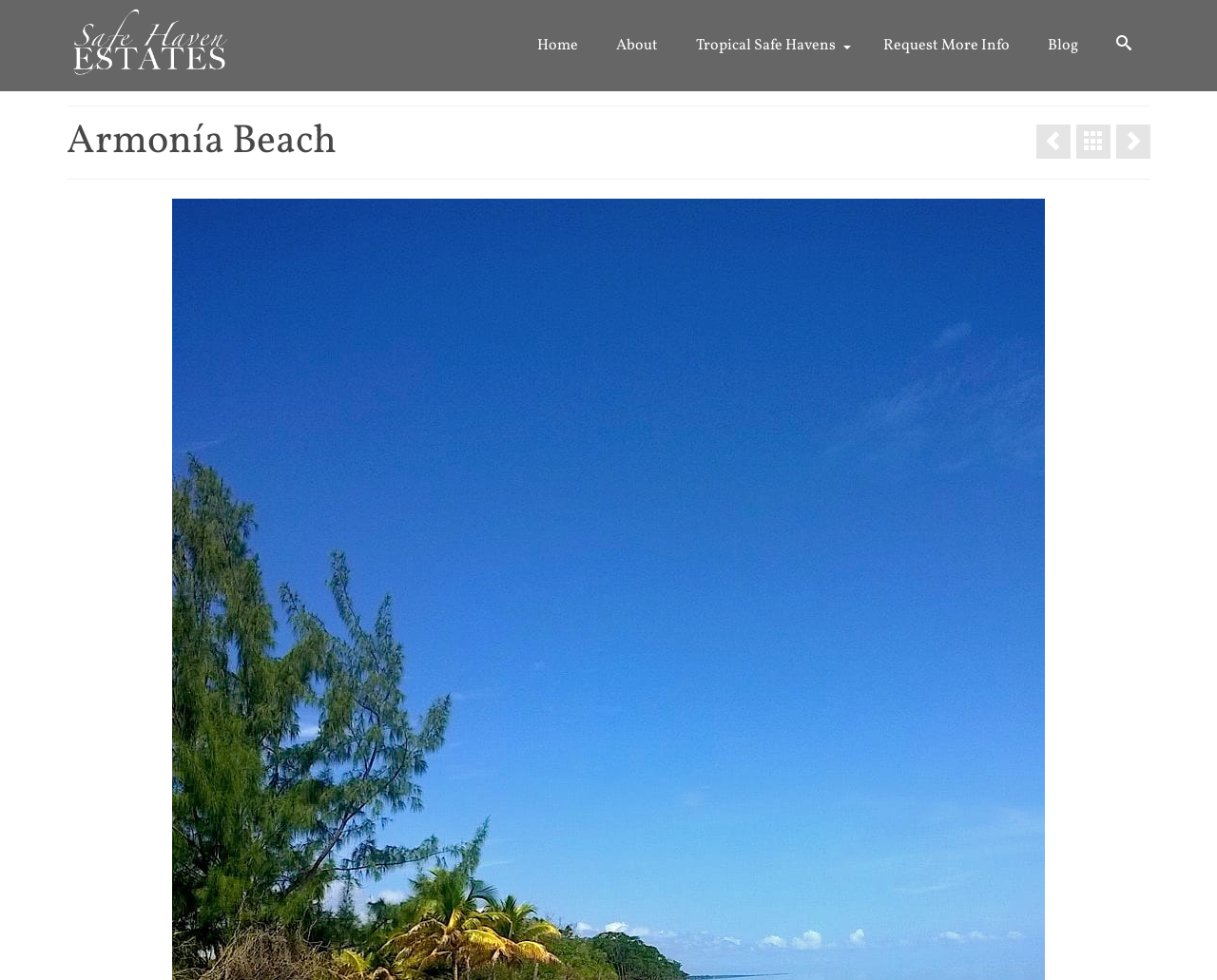Use a single word or phrase to answer the question: What is the last link in the navigation bar?

Blog